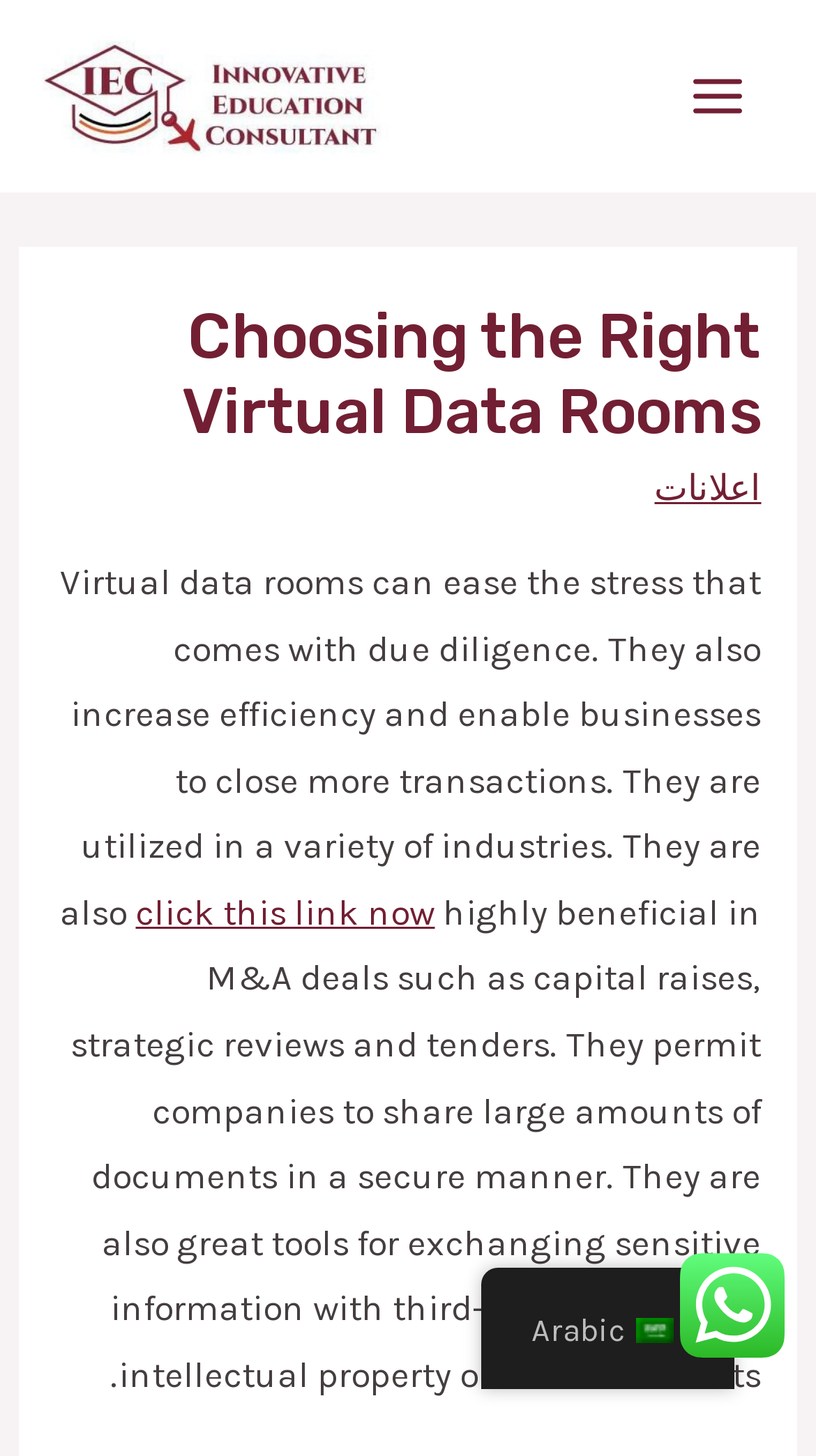Identify the primary heading of the webpage and provide its text.

Choosing the Right Virtual Data Rooms